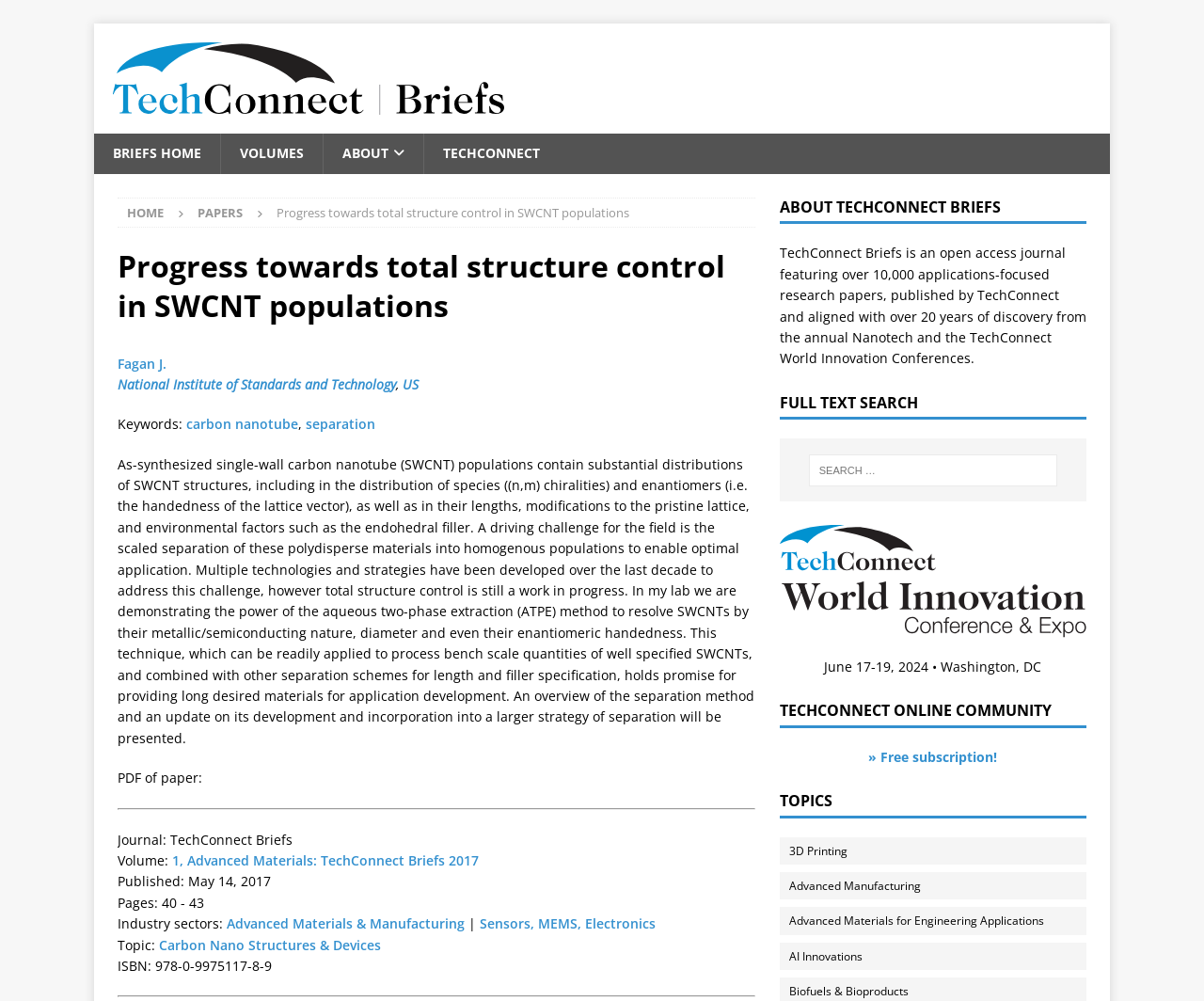Provide the bounding box coordinates for the area that should be clicked to complete the instruction: "Learn more about TechConnect Briefs".

[0.647, 0.244, 0.902, 0.367]